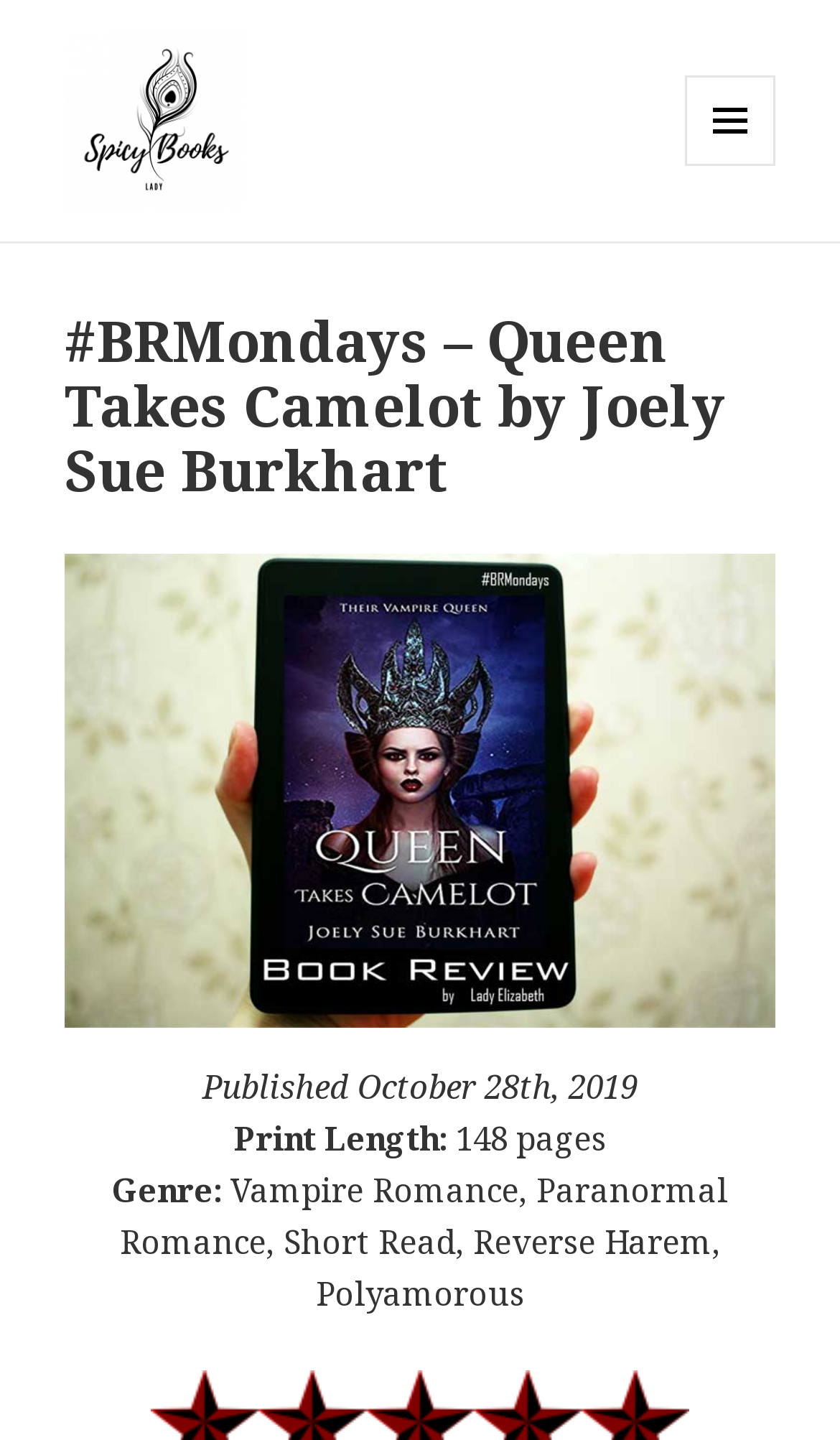Identify and provide the title of the webpage.

#BRMondays – Queen Takes Camelot by Joely Sue Burkhart